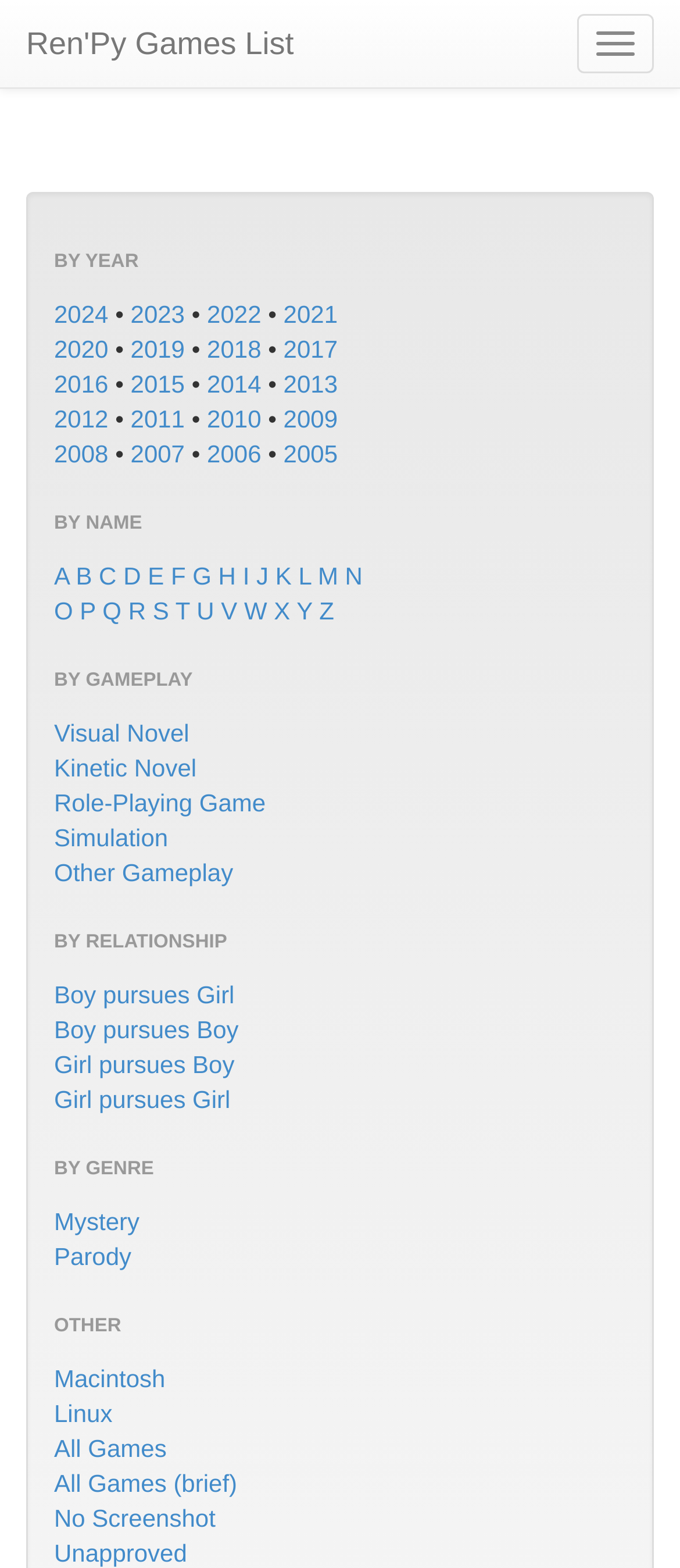How many gameplay categories are listed?
Using the image, elaborate on the answer with as much detail as possible.

I counted the number of links under the 'BY GAMEPLAY' section and found 5 categories: Visual Novel, Kinetic Novel, Role-Playing Game, Simulation, and Other Gameplay.